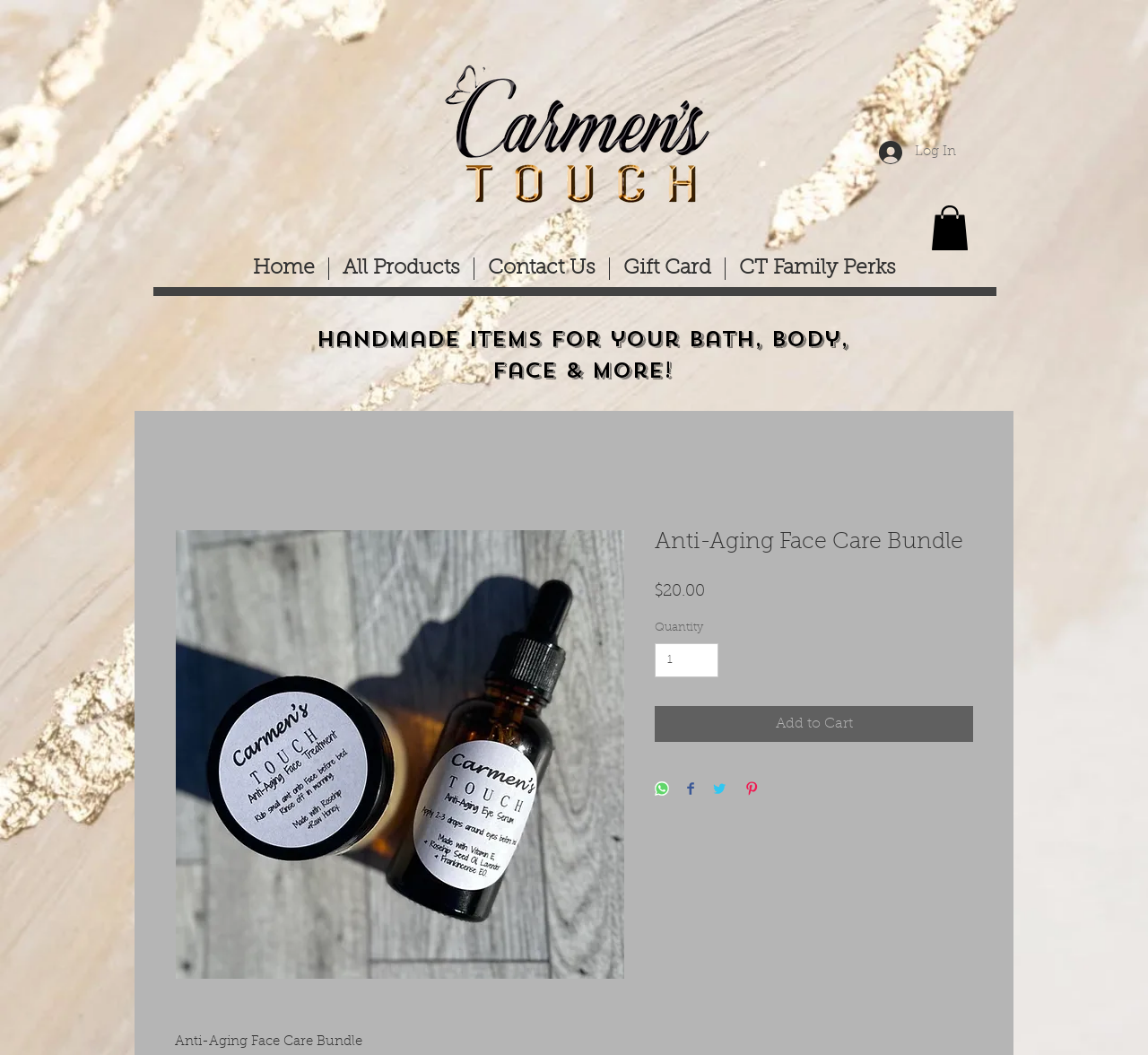Please find and report the bounding box coordinates of the element to click in order to perform the following action: "Add the product to cart". The coordinates should be expressed as four float numbers between 0 and 1, in the format [left, top, right, bottom].

[0.57, 0.669, 0.848, 0.703]